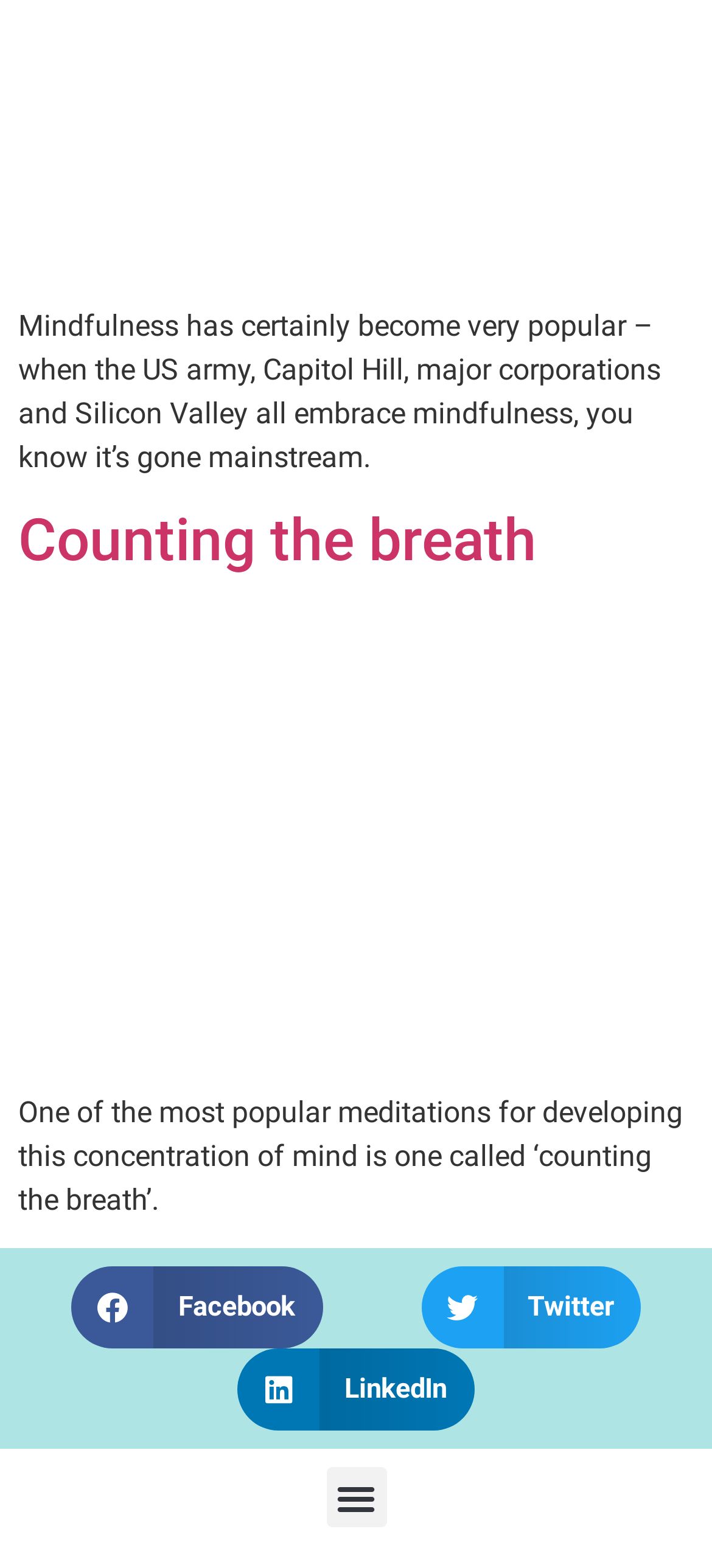Please give a concise answer to this question using a single word or phrase: 
What is the last element in the article?

StaticText